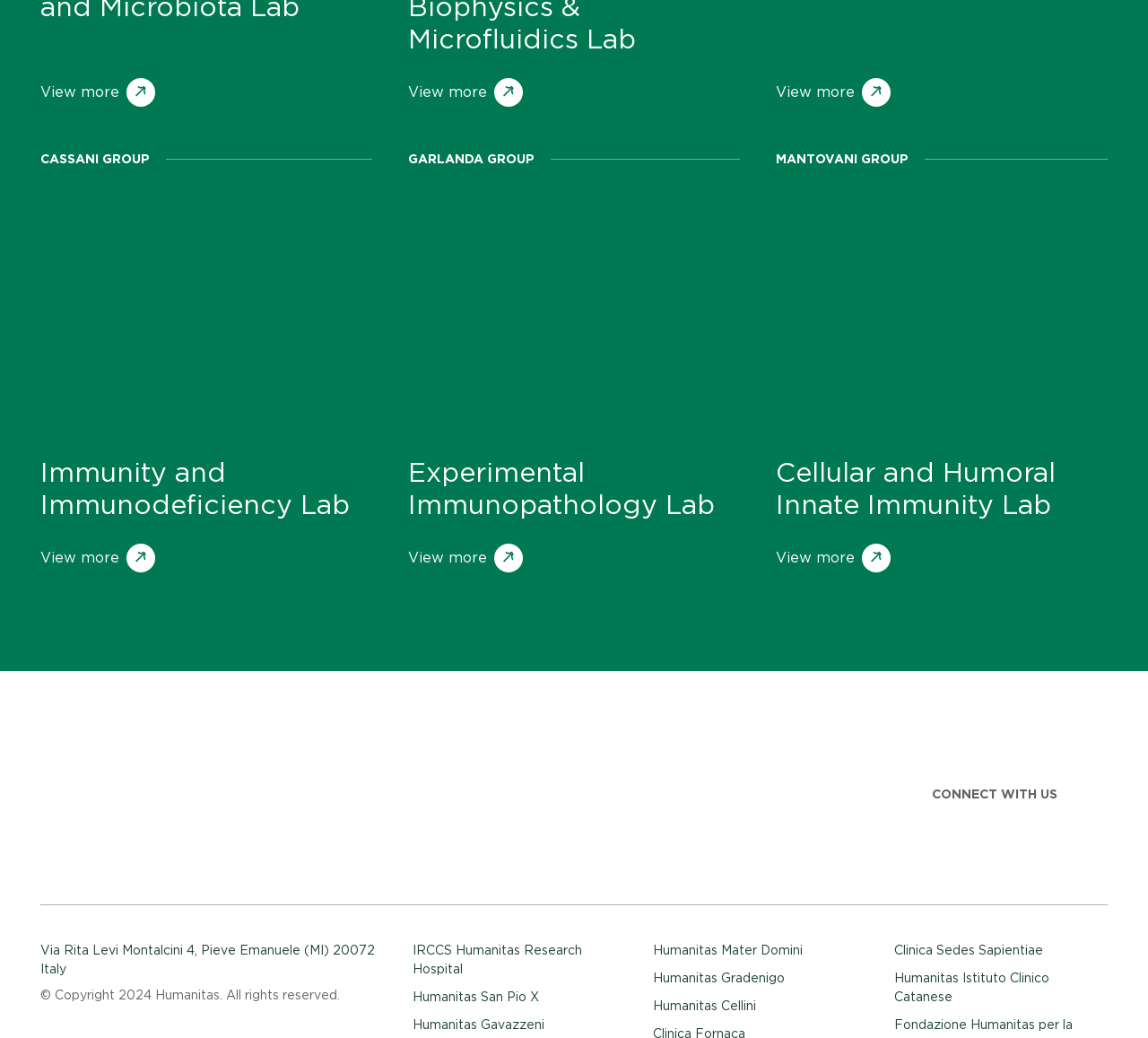Answer the following in one word or a short phrase: 
What is the name of the research hospital mentioned on this webpage?

IRCCS Humanitas Research Hospital